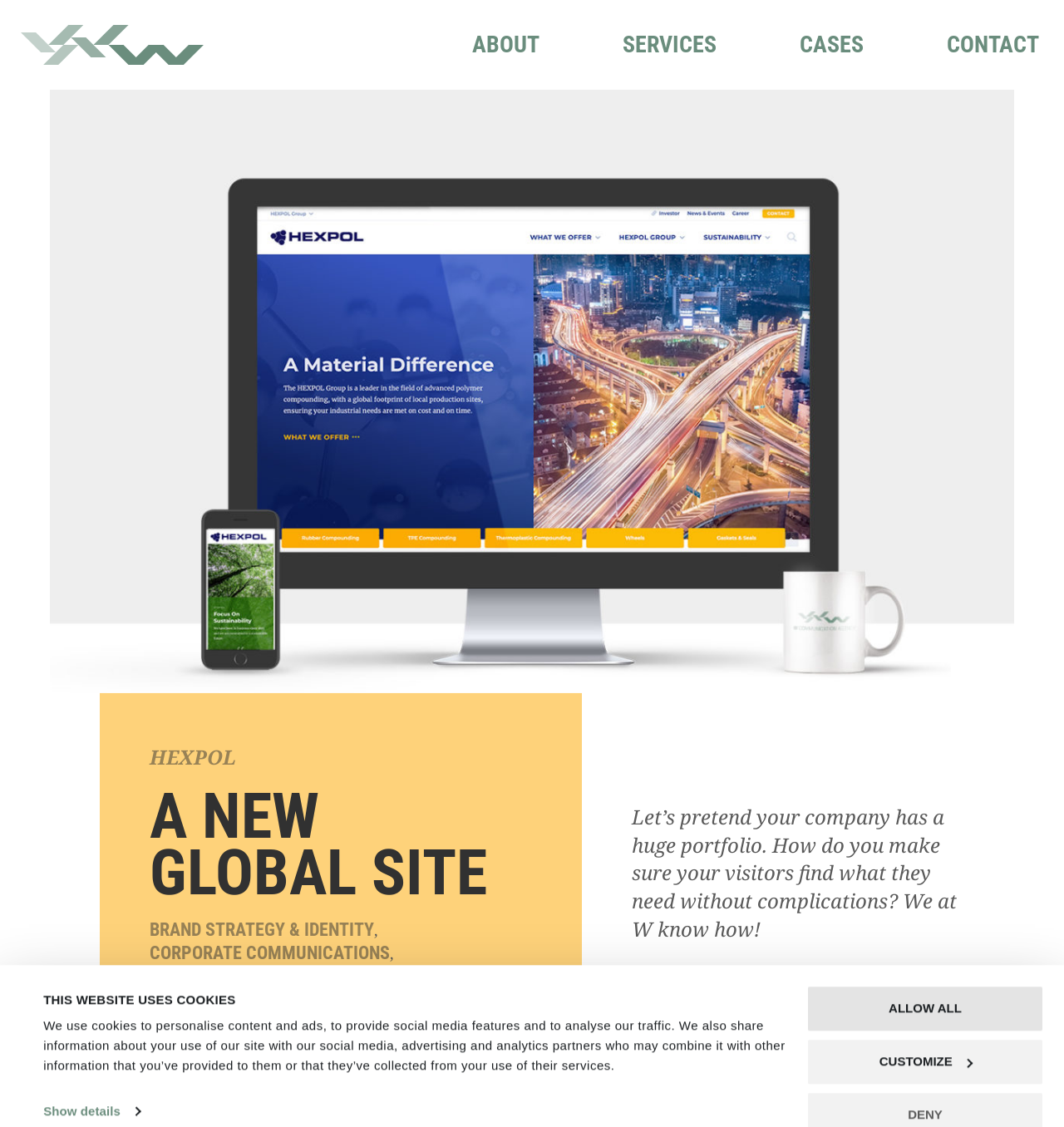Please identify the bounding box coordinates of the element I need to click to follow this instruction: "Click on BRAND STRATEGY & IDENTITY".

[0.141, 0.815, 0.352, 0.836]